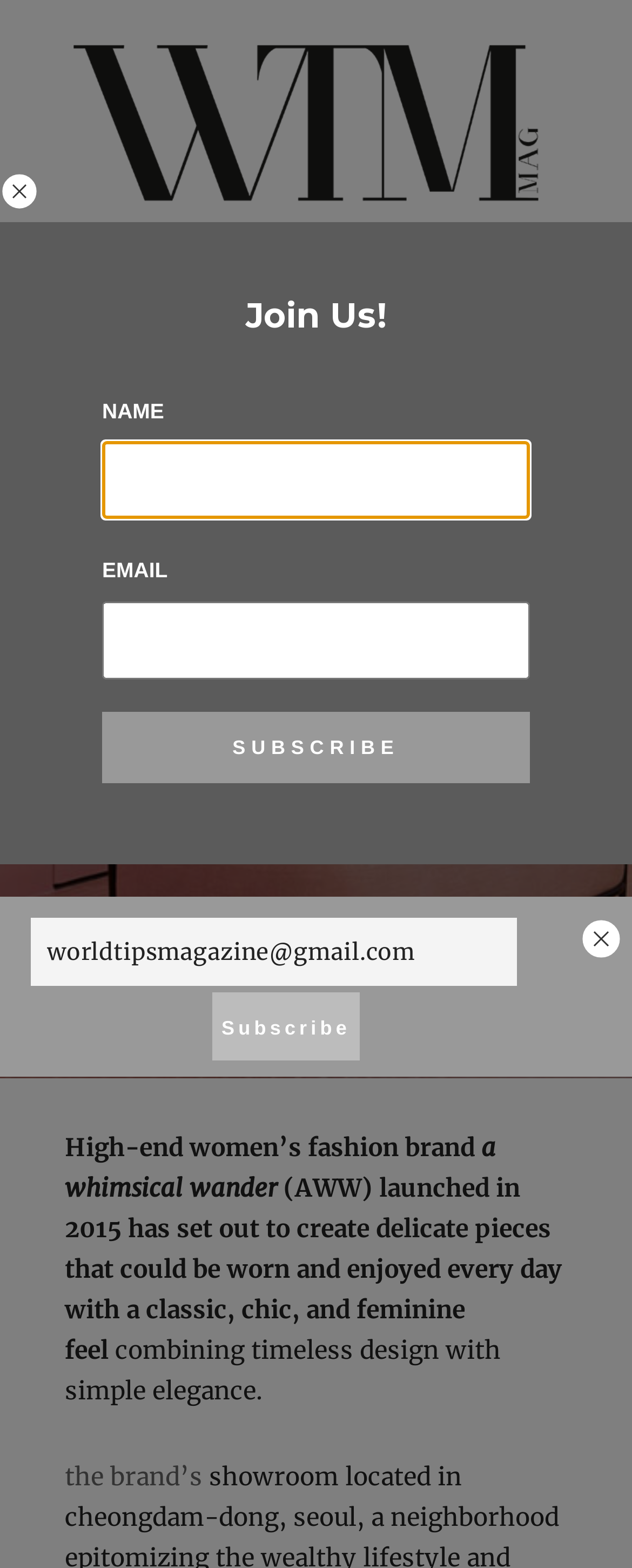Articulate a complete and detailed caption of the webpage elements.

The webpage is a showroom for a high-end women's fashion brand called "A Whimsical Wander" (AWW). At the top, there is a navigation link and a "TIPS" link. Below that, a prominent heading announces the showroom's location in Seoul, designed by Noyoon. 

Following the heading, there are four paragraphs of text that describe the brand's philosophy and aesthetic. The text is positioned in the middle of the page, spanning from the top to the bottom. The paragraphs explain that AWW aims to create delicate, classic, and feminine pieces that can be worn every day.

On the left side of the page, there is a section with a heading "Join Us!" and a form to subscribe to a newsletter. The form consists of three fields: "NAME", "EMAIL", and a "Subscribe" button. 

At the bottom of the page, there is a textbox to enter an email address, a "Subscribe" button, and a link to the brand's email address. On the right side of the page, there is a small image. 

Additionally, there is a "Close" link at the top-left corner of the page, accompanied by a small image.